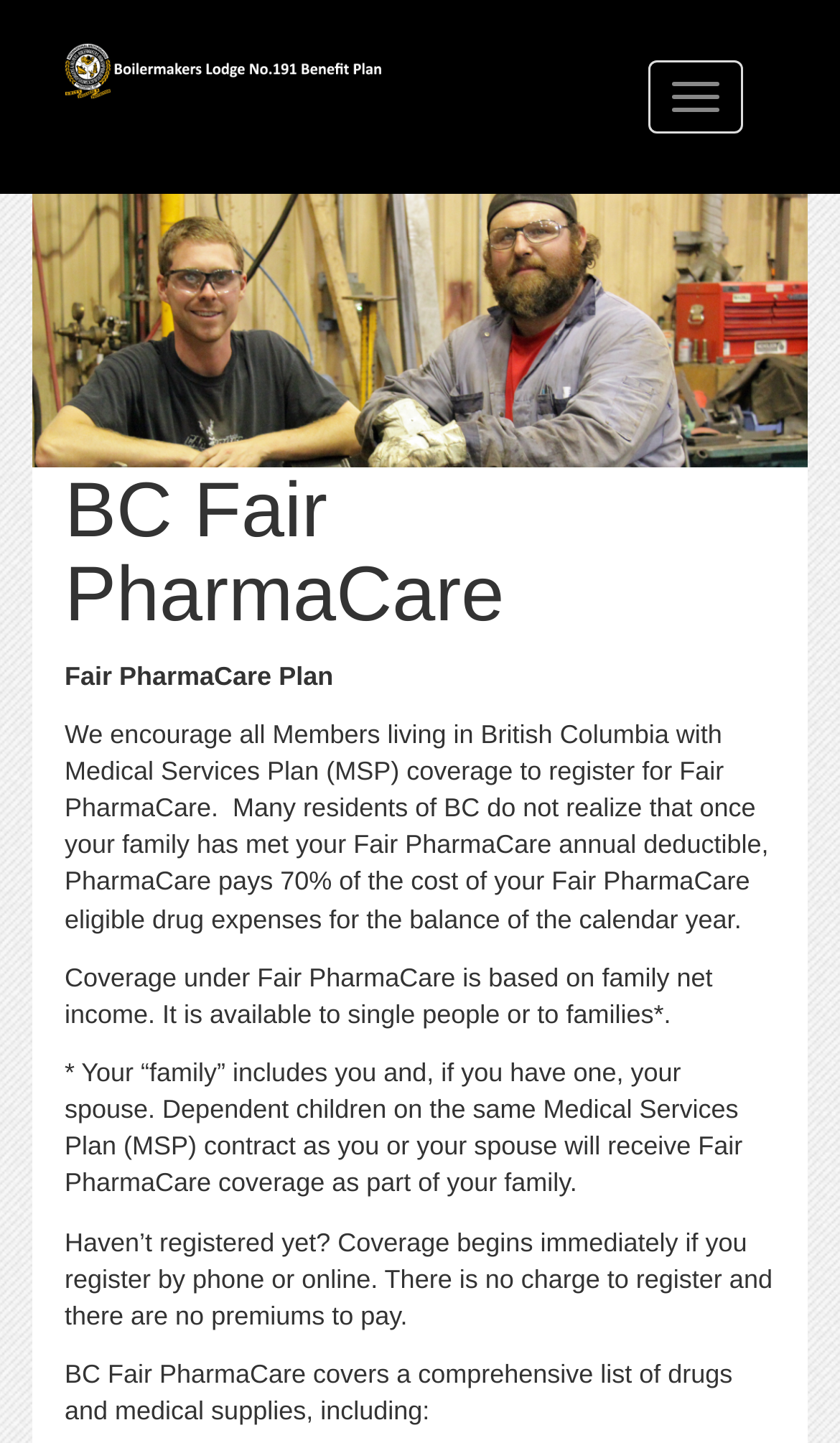Who is eligible for Fair PharmaCare coverage?
Please answer the question as detailed as possible.

I found the answer by reading the static text that says 'We encourage all Members living in British Columbia with Medical Services Plan (MSP) coverage to register for Fair PharmaCare.' This suggests that residents of British Columbia with MSP coverage are eligible for Fair PharmaCare coverage.